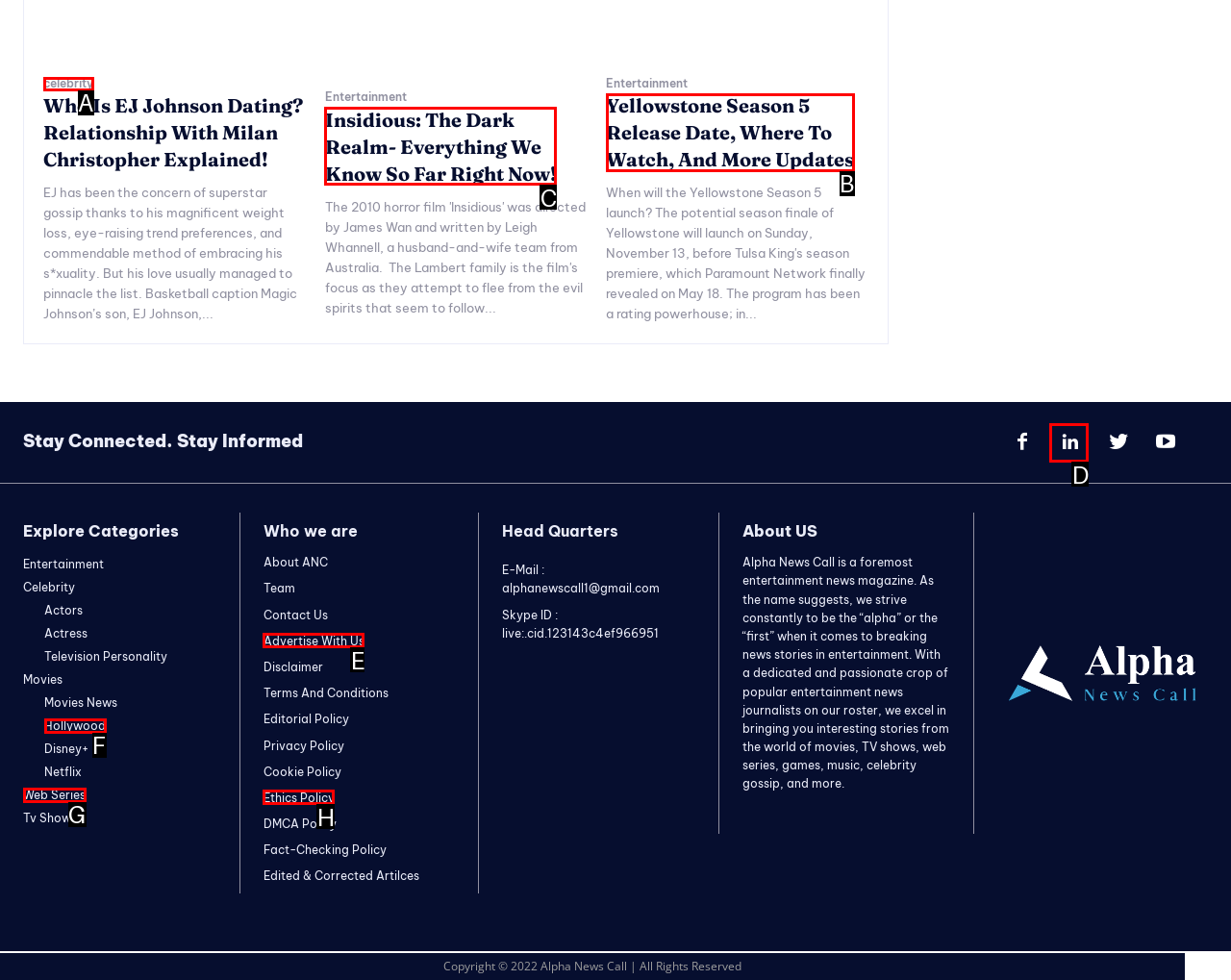Determine which HTML element matches the given description: Advertise With Us. Provide the corresponding option's letter directly.

E